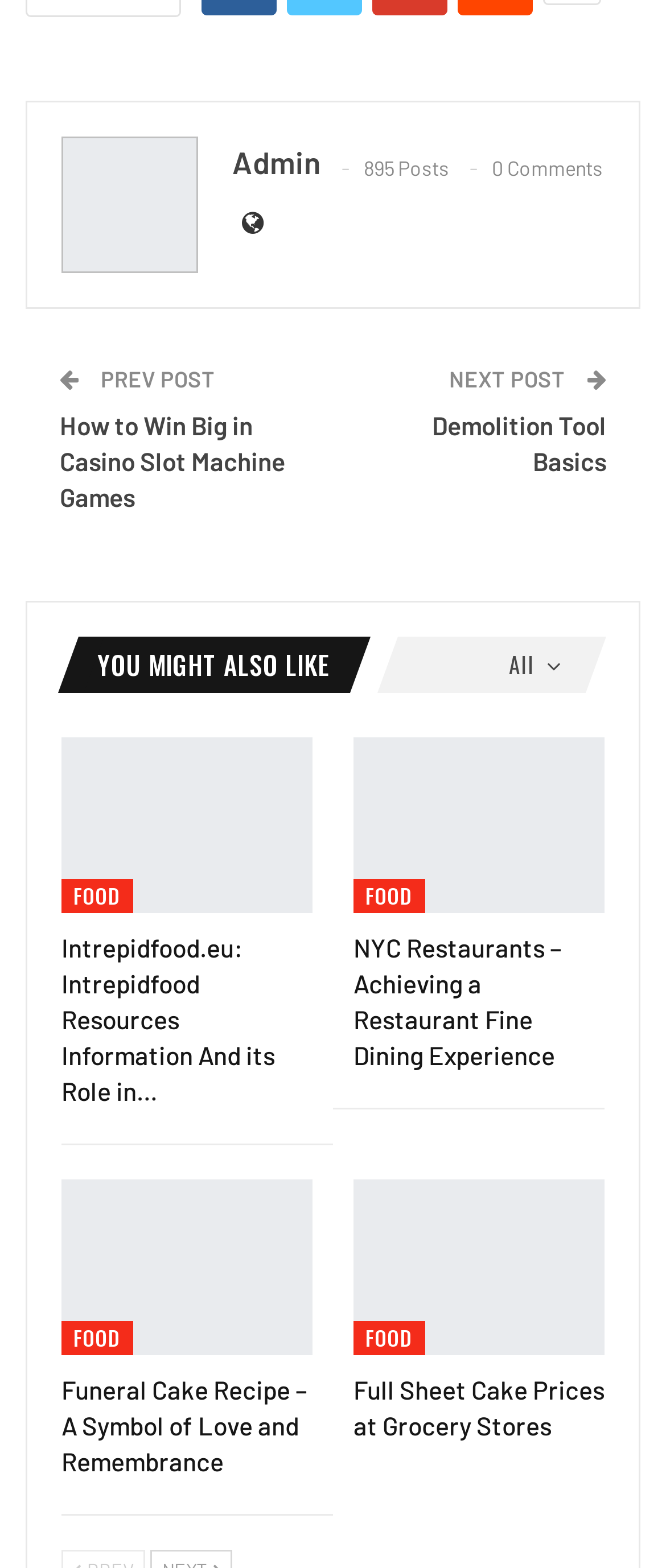What is the category of the link 'Intrepidfood.eu: Intrepidfood Resources Information And its Role in Food Safety'?
Using the image as a reference, answer with just one word or a short phrase.

FOOD